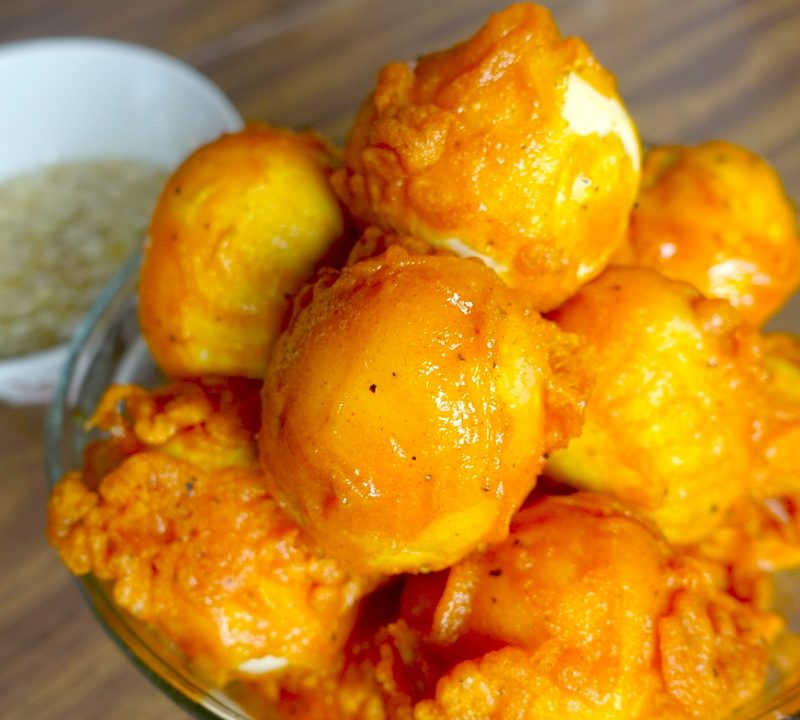Describe all elements and aspects of the image.

The image showcases a delicious serving of Penoy Tokneneng, a popular Filipino street food made of hard-boiled eggs that are coated in a thick, vibrant orange batter and deep-fried to a crispy finish. The eggs are piled high in a glass bowl, exuding a warm, golden hue that invites a closer look. Accompanying the dish is a small bowl of sweet dipping sauce, enhancing the flavors of the rich, savory batter. This treat epitomizes the lively street food culture, often enjoyed by locals and visitors alike for its unique blend of textures and tastes.